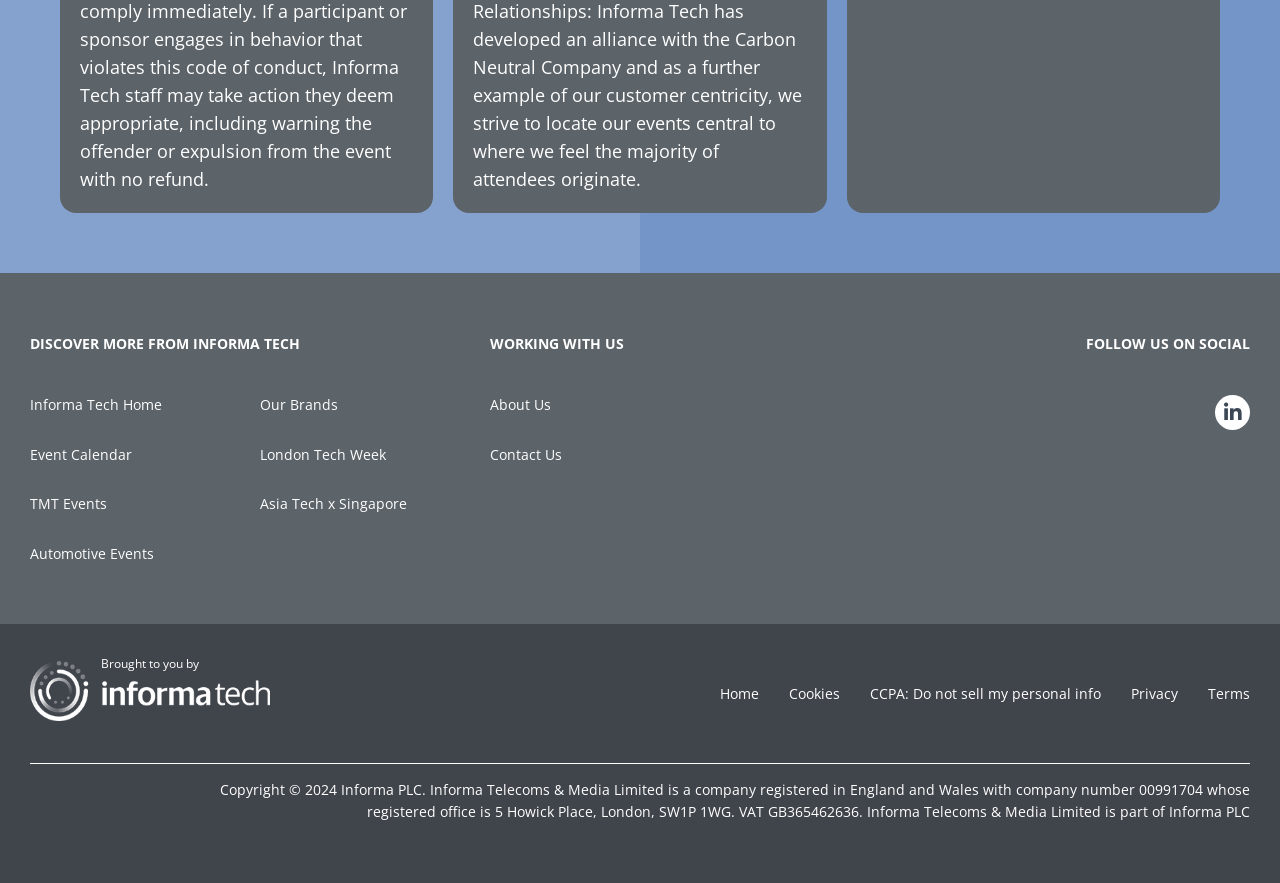Find the bounding box coordinates of the area that needs to be clicked in order to achieve the following instruction: "view Terms". The coordinates should be specified as four float numbers between 0 and 1, i.e., [left, top, right, bottom].

[0.944, 0.774, 0.977, 0.796]